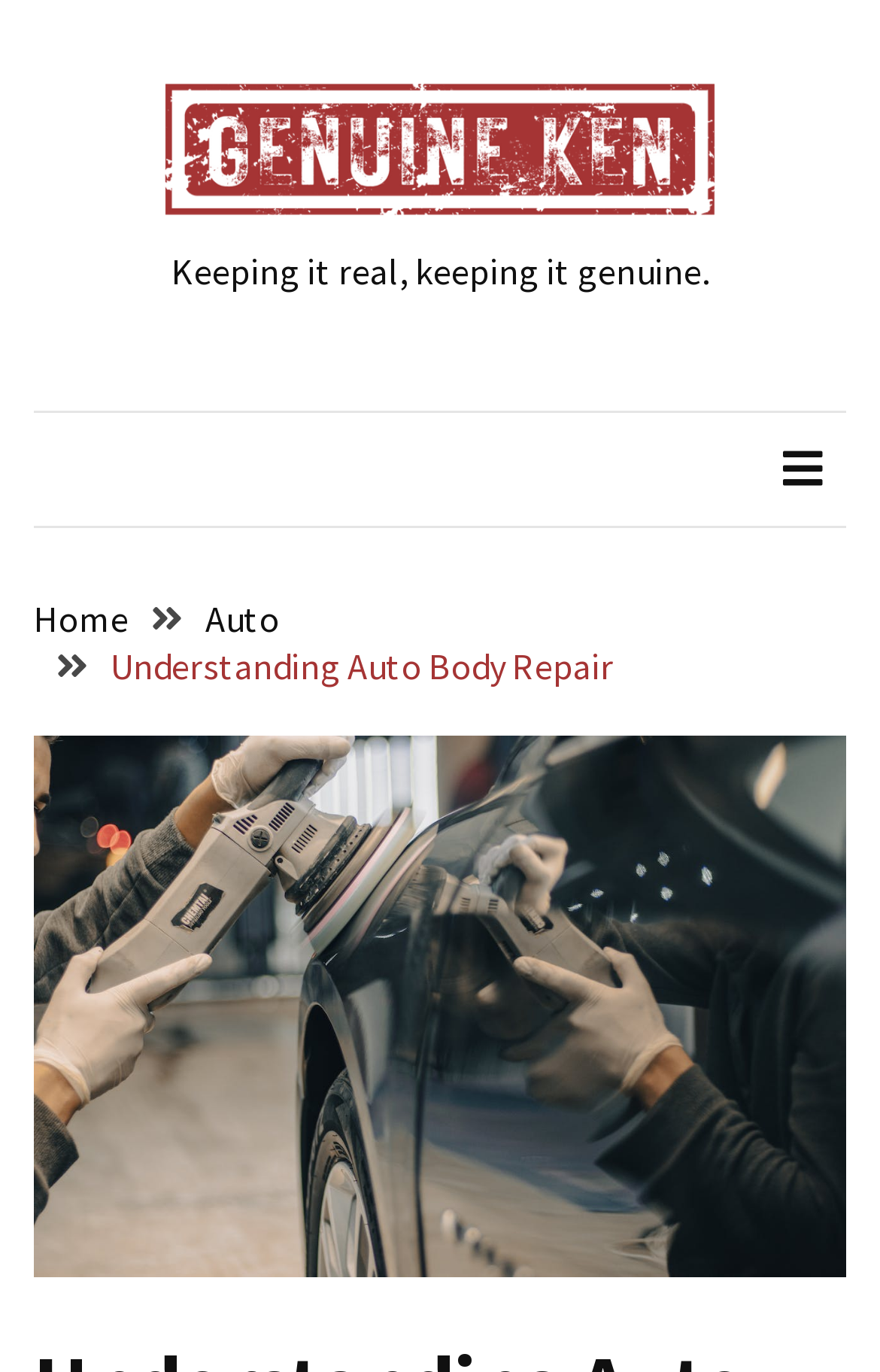What is the topic of the recent post below 'When to Replace Brake Pads and Other Common Parts'?
From the screenshot, provide a brief answer in one word or phrase.

Home Insulation